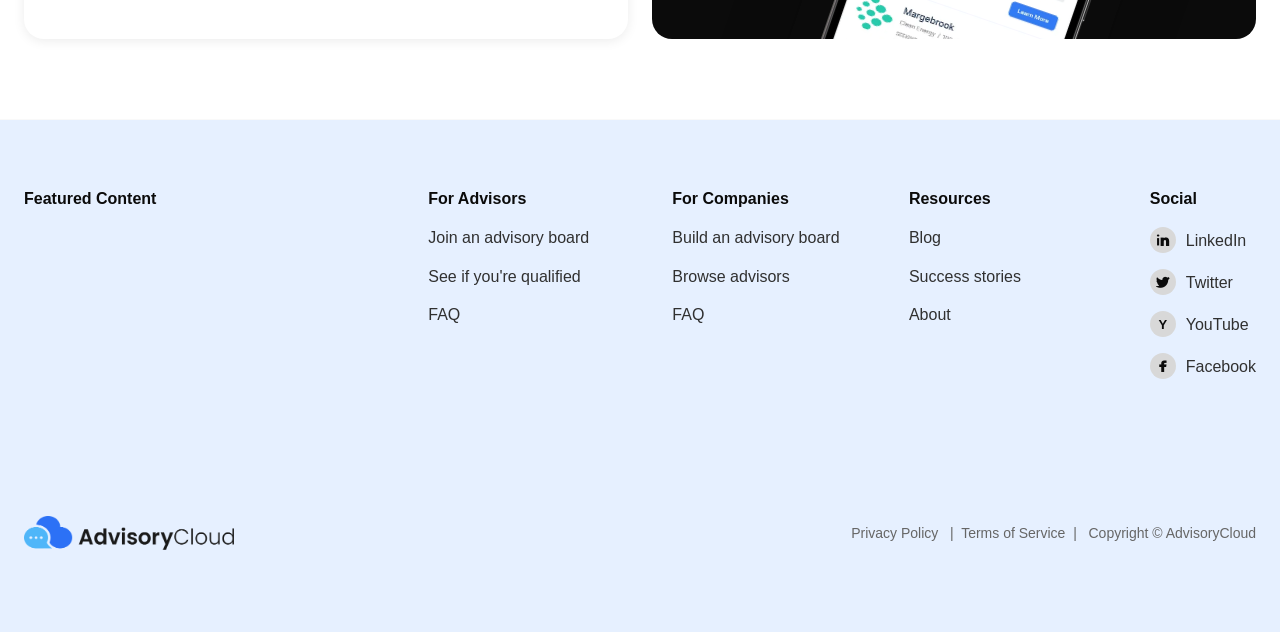Please specify the bounding box coordinates in the format (top-left x, top-left y, bottom-right x, bottom-right y), with values ranging from 0 to 1. Identify the bounding box for the UI component described as follows: See if you're qualified

[0.335, 0.424, 0.454, 0.45]